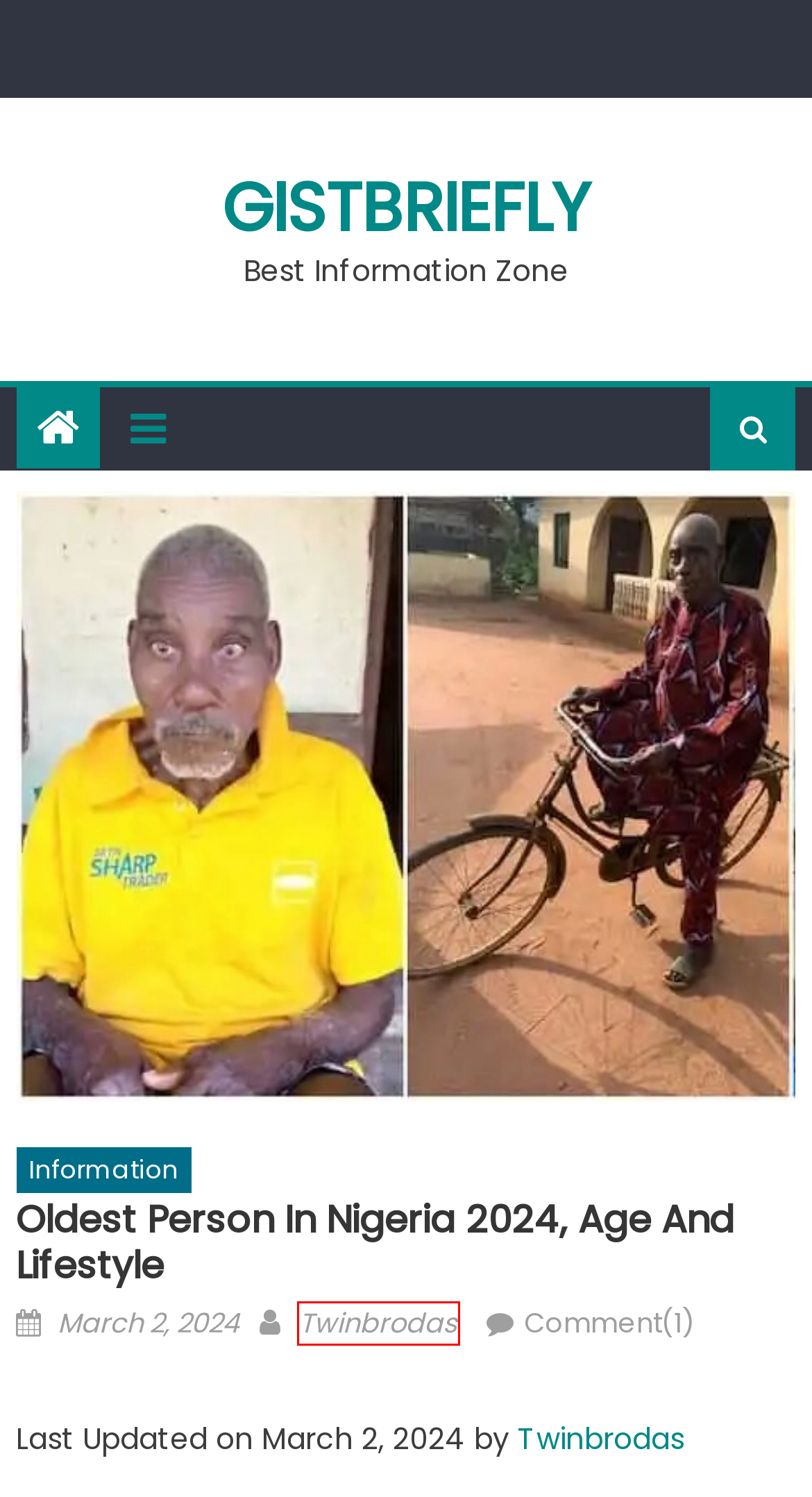Given a webpage screenshot with a UI element marked by a red bounding box, choose the description that best corresponds to the new webpage that will appear after clicking the element. The candidates are:
A. Gistbriefly - Best Information Zone
B. Fake High School Diploma: Everything you should know - Gistbriefly
C. World Information Archives - Gistbriefly
D. About Us - Gistbriefly
E. How To join the Nigerian Army in 2024 (SSCE, NCE, ND, HND & BSC) - Gistbriefly
F. Handsome Football Players 2024 Top 10 (Updated) - Gistbriefly
G. Harvard University Diplomas: All You Need to Know - Gistbriefly
H. Privacy Policy - Gistbriefly

A